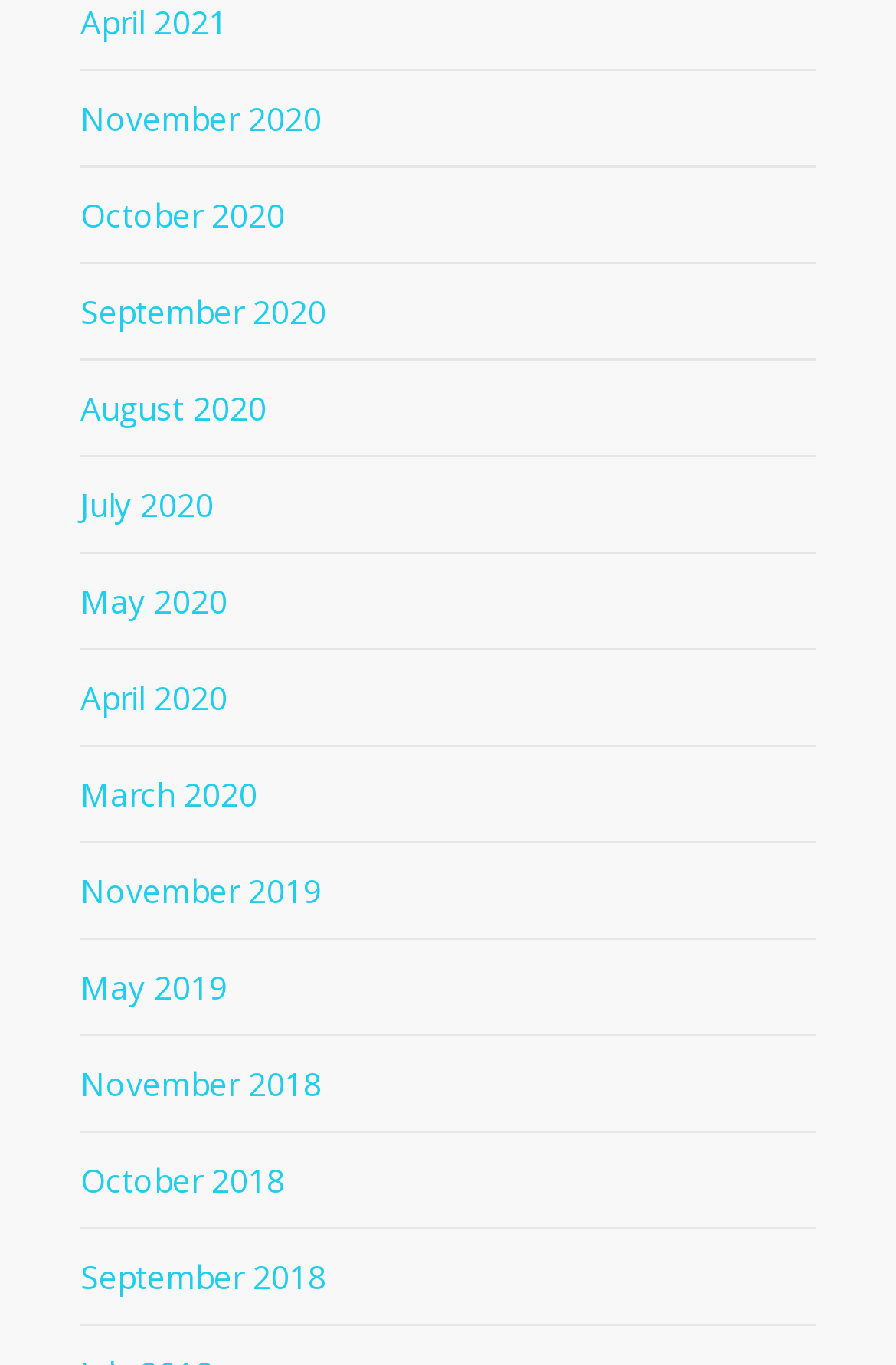Please find the bounding box coordinates of the element that needs to be clicked to perform the following instruction: "view September 2020". The bounding box coordinates should be four float numbers between 0 and 1, represented as [left, top, right, bottom].

[0.09, 0.213, 0.364, 0.245]